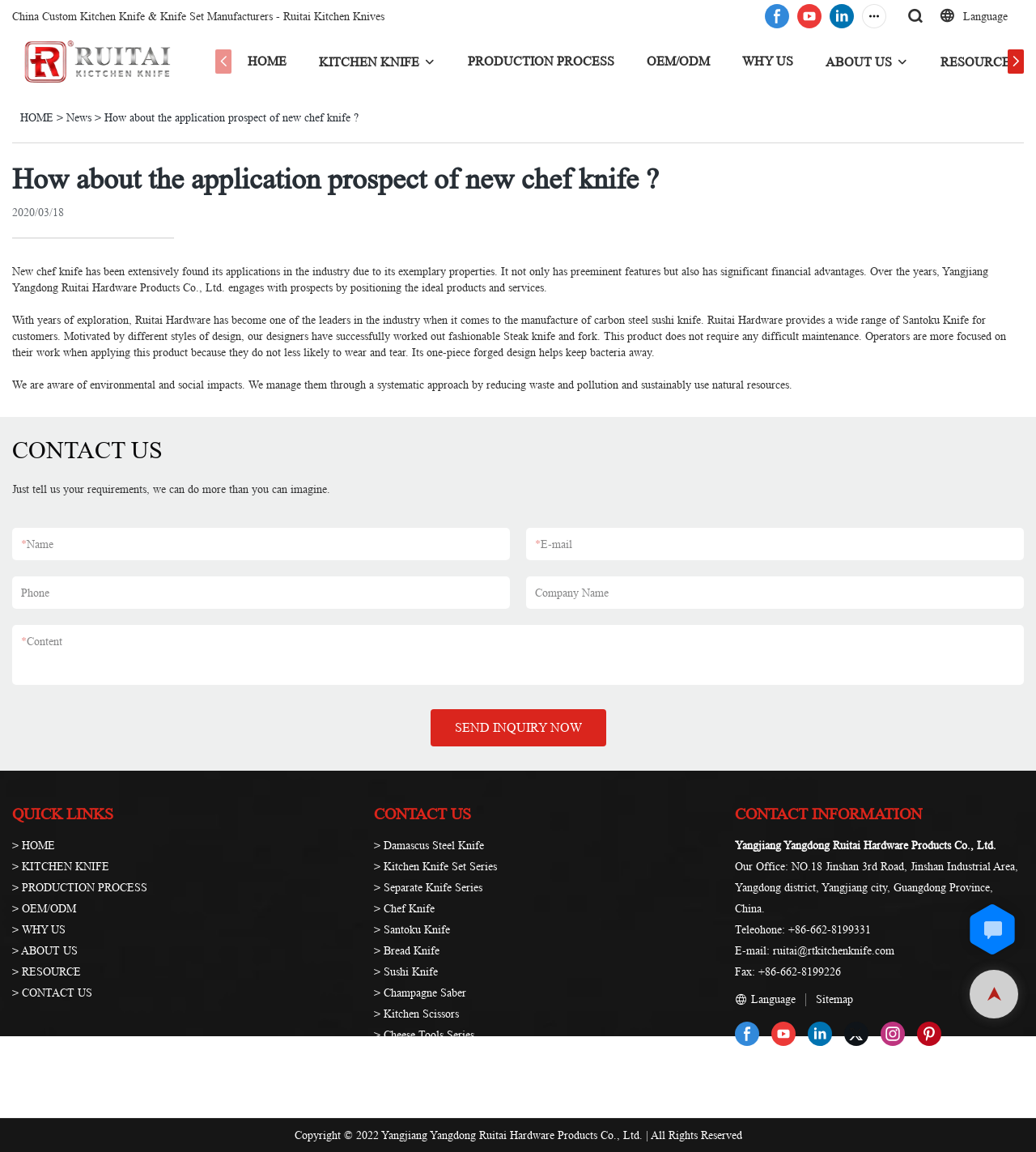What is the address of the company's office?
Could you answer the question in a detailed manner, providing as much information as possible?

The address of the company's office can be found in the contact information section at the bottom of the webpage.